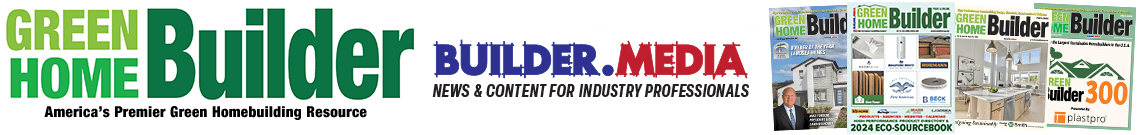What is the role of Builder.Media?
Based on the visual details in the image, please answer the question thoroughly.

The logo for 'Builder.Media' is designed with a bold and colorful font, emphasizing its role in providing news and content tailored for industry professionals, which suggests that it is a media outlet that provides information and resources for builders, architects, and homeowners.